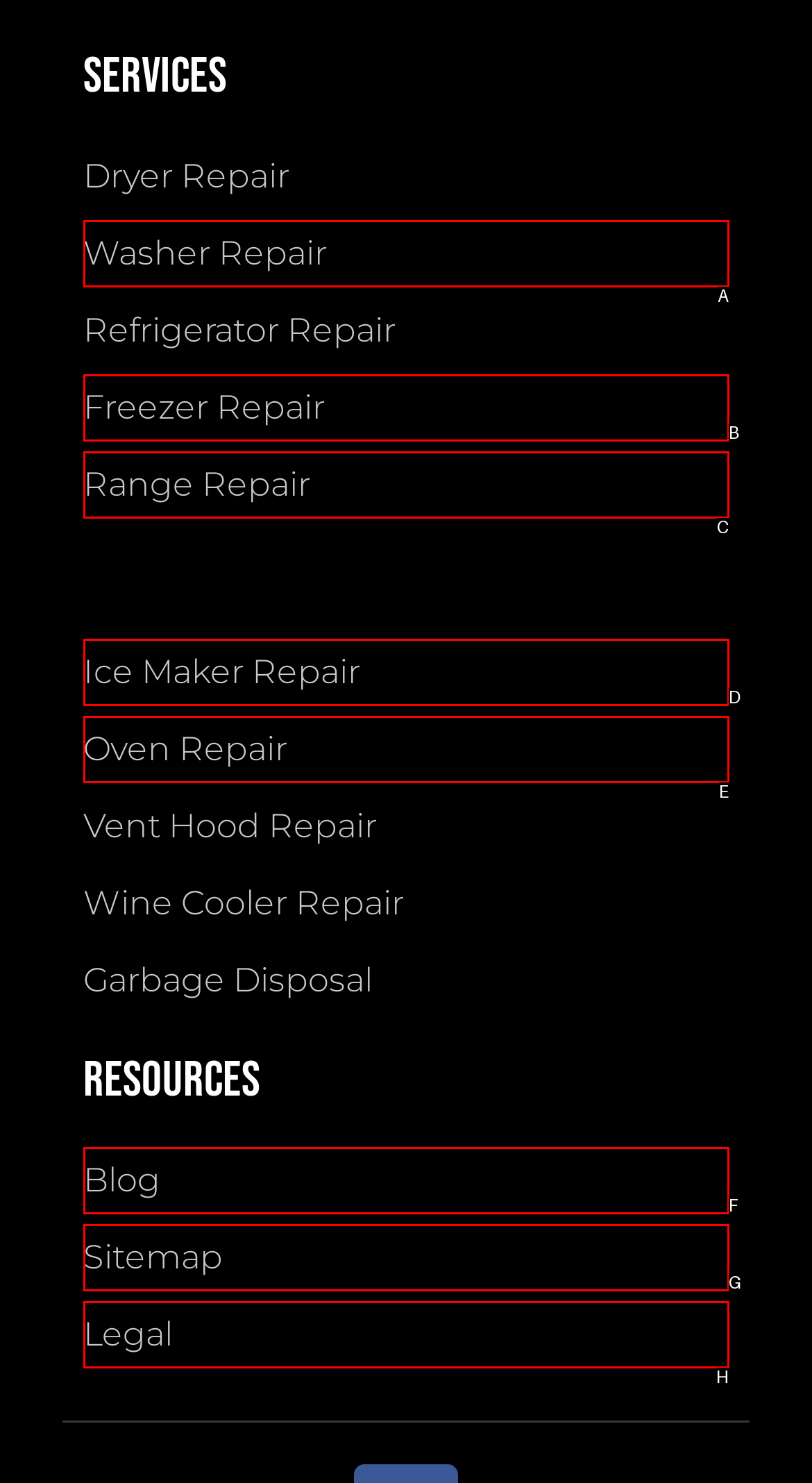Identify the letter that best matches this UI element description: Legal
Answer with the letter from the given options.

H